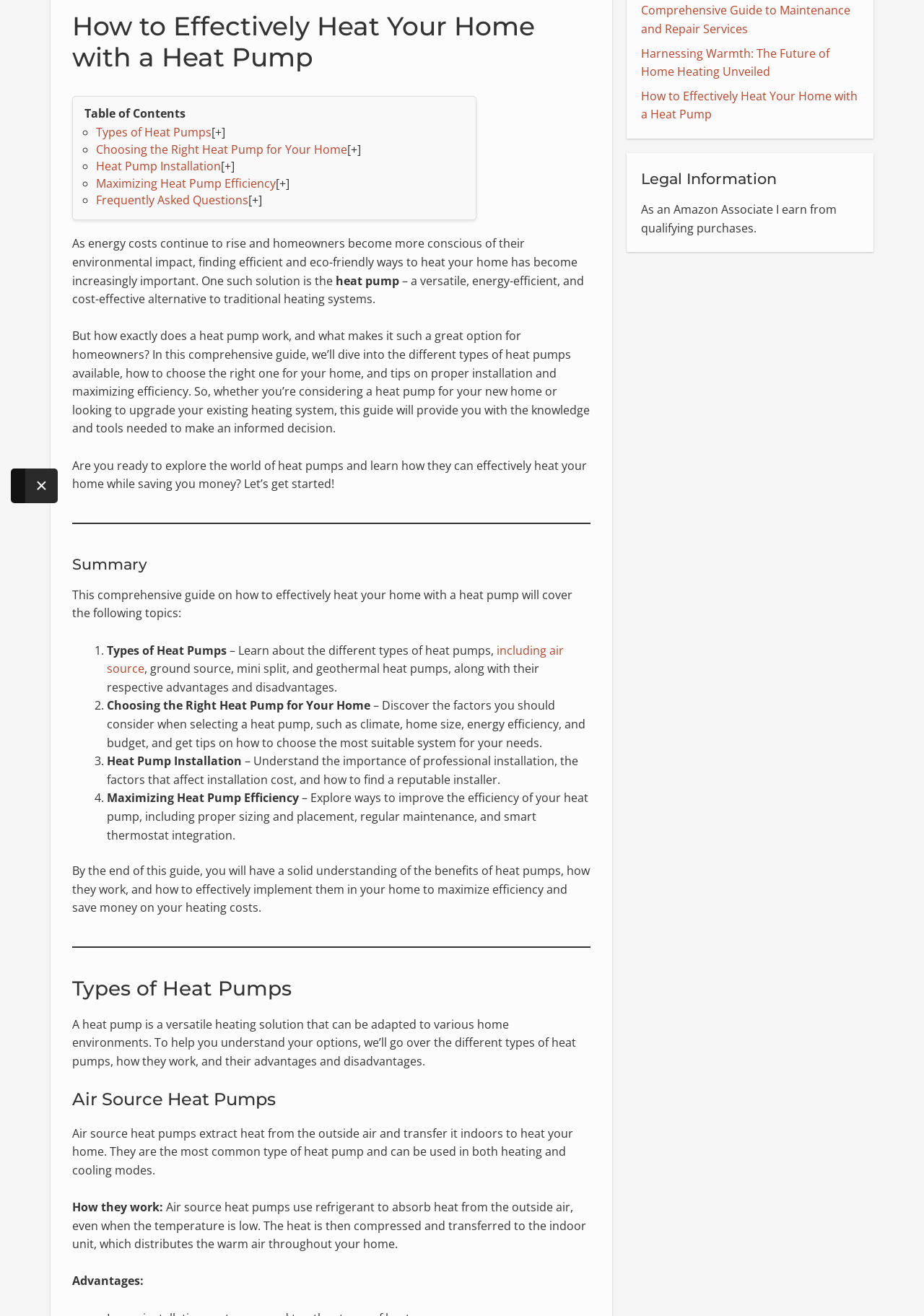Determine the bounding box for the HTML element described here: "Types of Heat Pumps". The coordinates should be given as [left, top, right, bottom] with each number being a float between 0 and 1.

[0.104, 0.095, 0.229, 0.107]